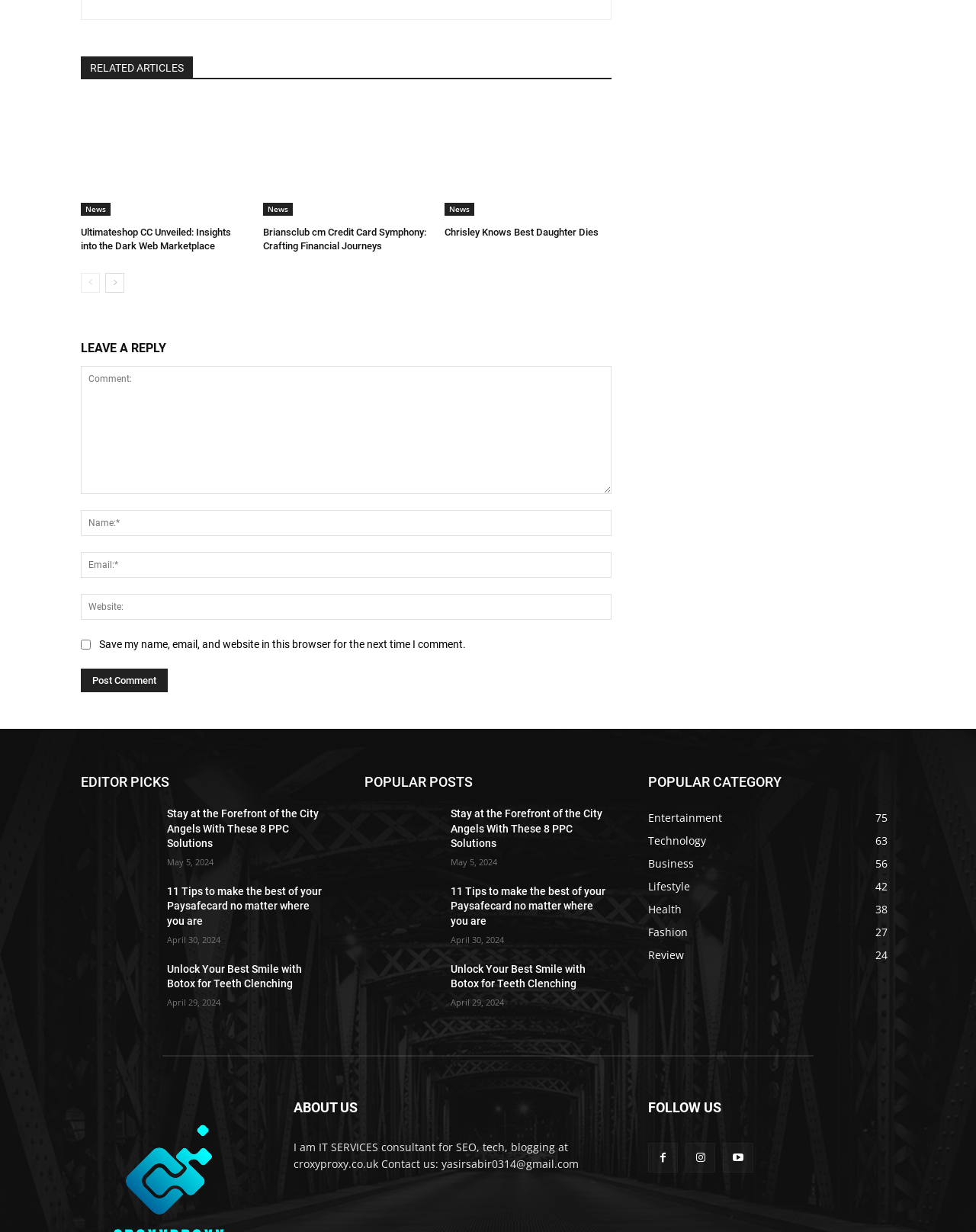Respond to the question below with a single word or phrase:
What is the purpose of the textbox labeled 'Comment:'?

To leave a comment